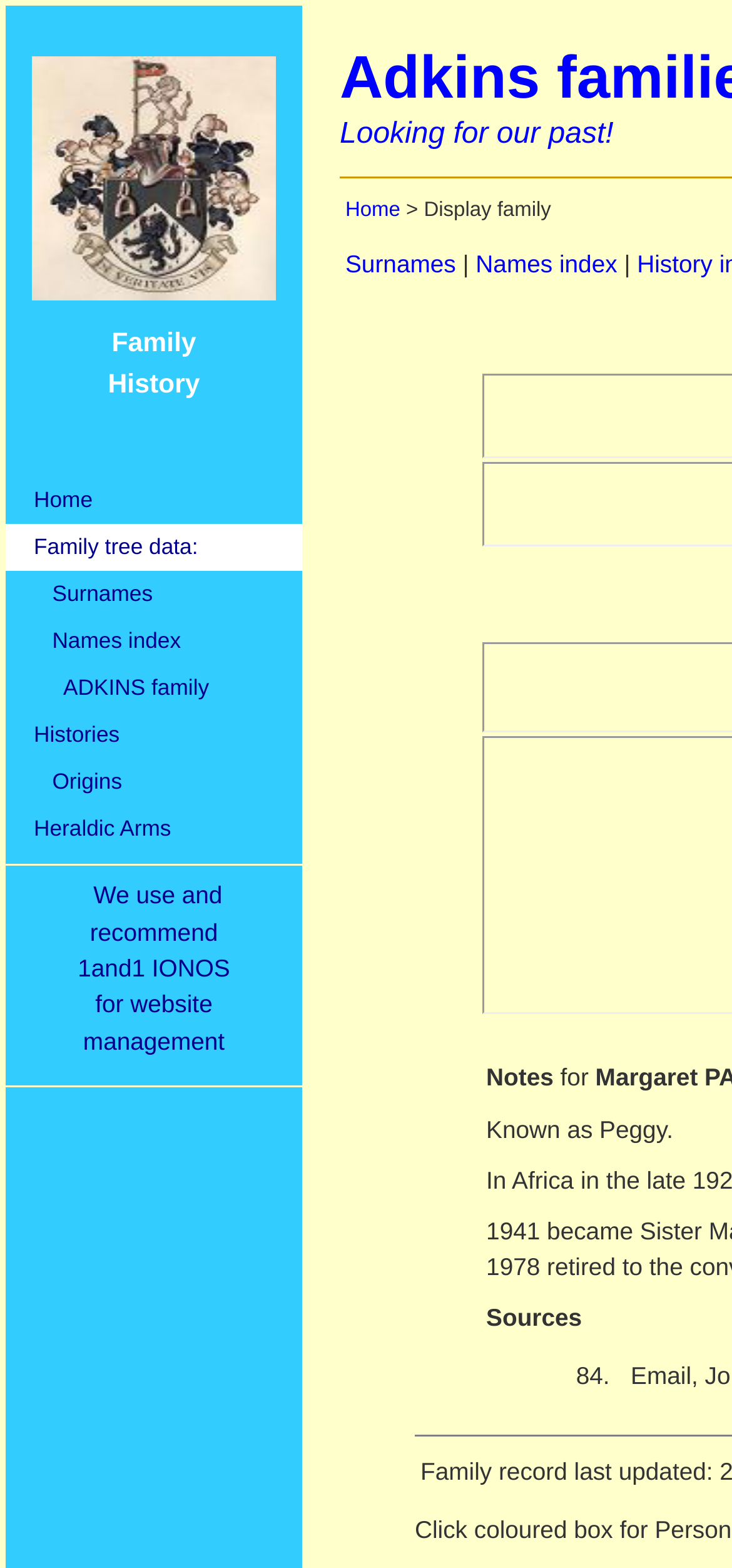Identify the bounding box coordinates of the HTML element based on this description: "Heraldic Arms".

[0.008, 0.514, 0.413, 0.544]